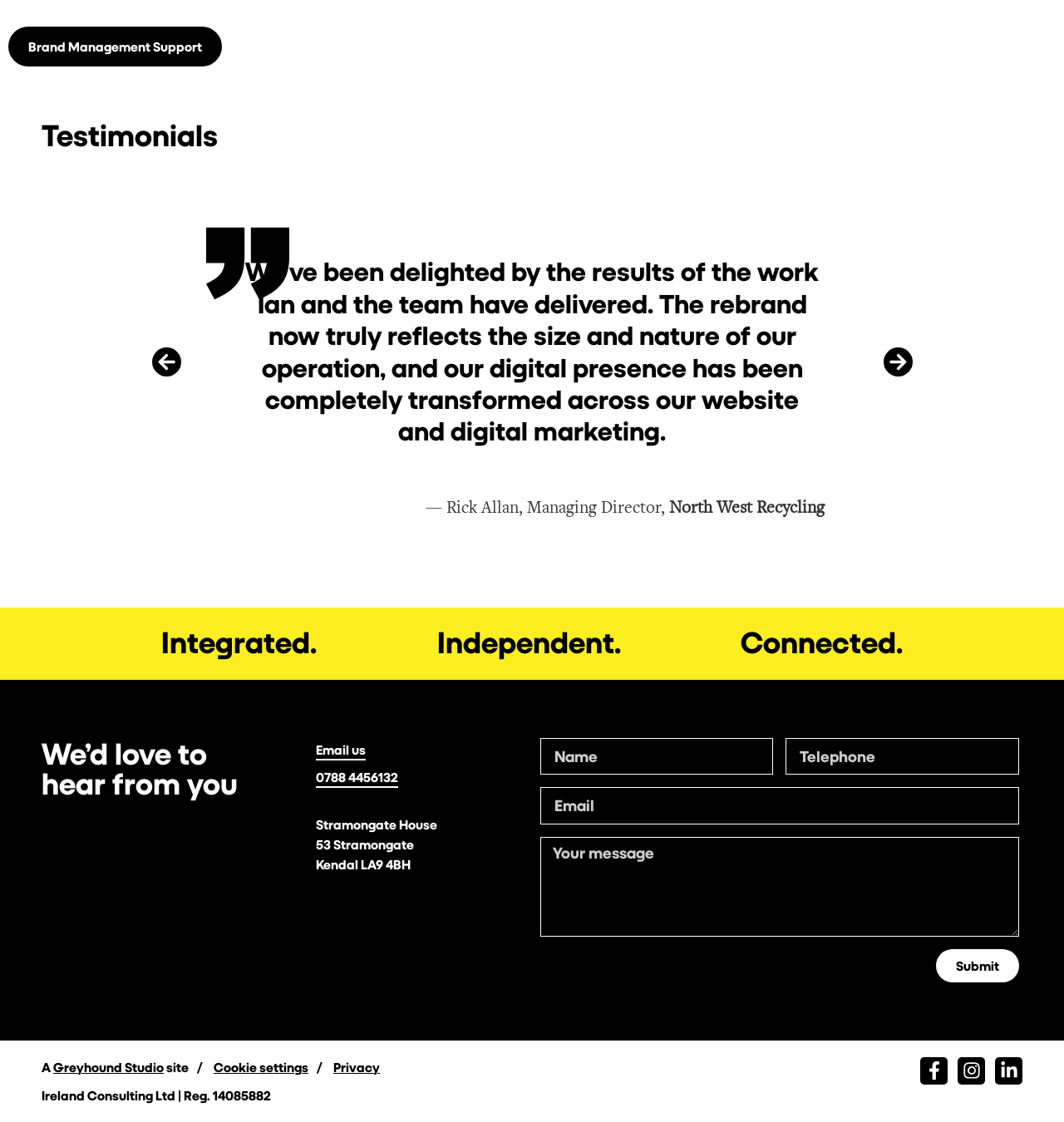Determine the bounding box coordinates for the area that should be clicked to carry out the following instruction: "Read 'TEST AUTOMATION: THE WHENS, HOWS, AND WHYS'".

None